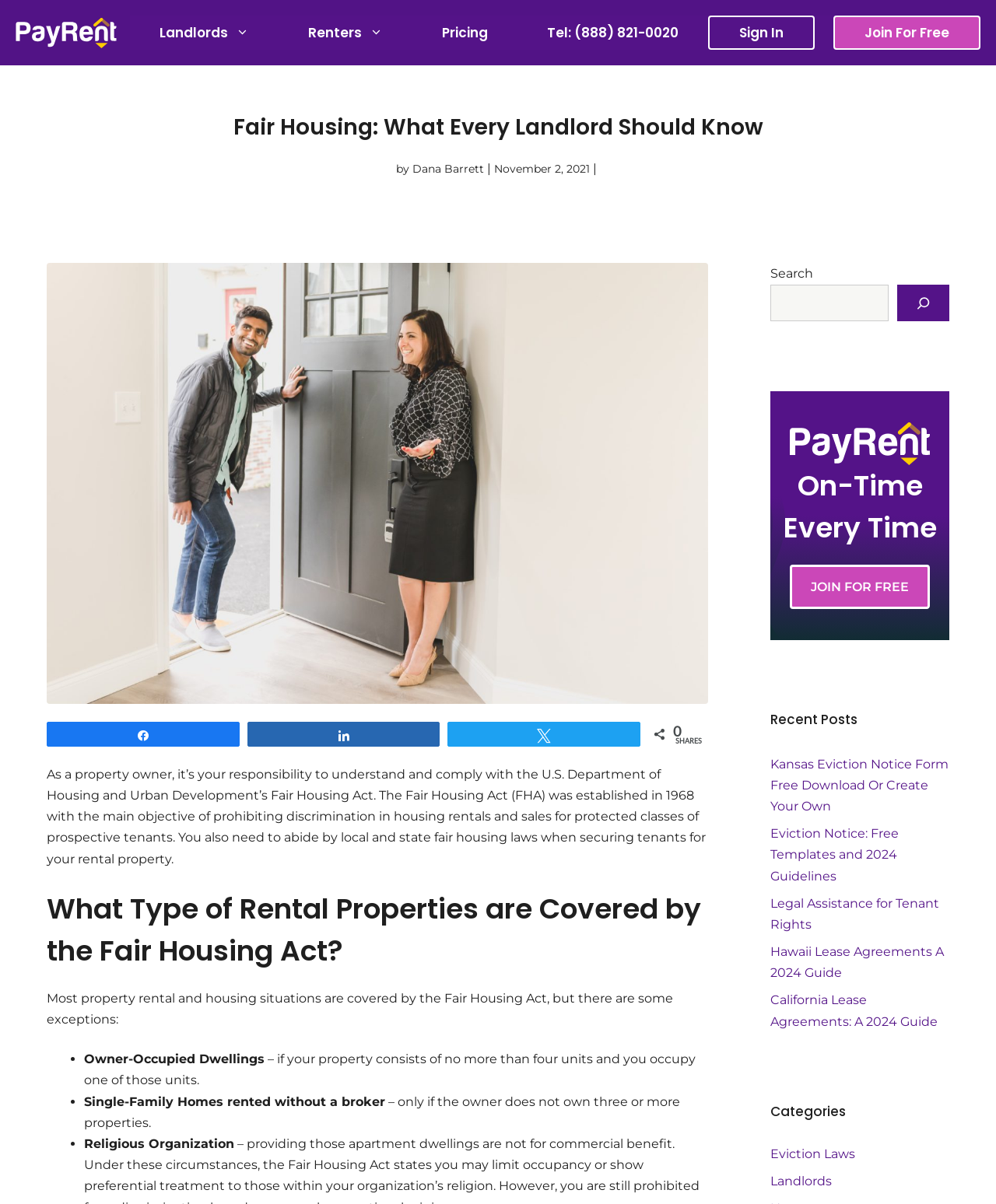Provide the bounding box coordinates for the area that should be clicked to complete the instruction: "Search for something".

[0.773, 0.236, 0.892, 0.267]